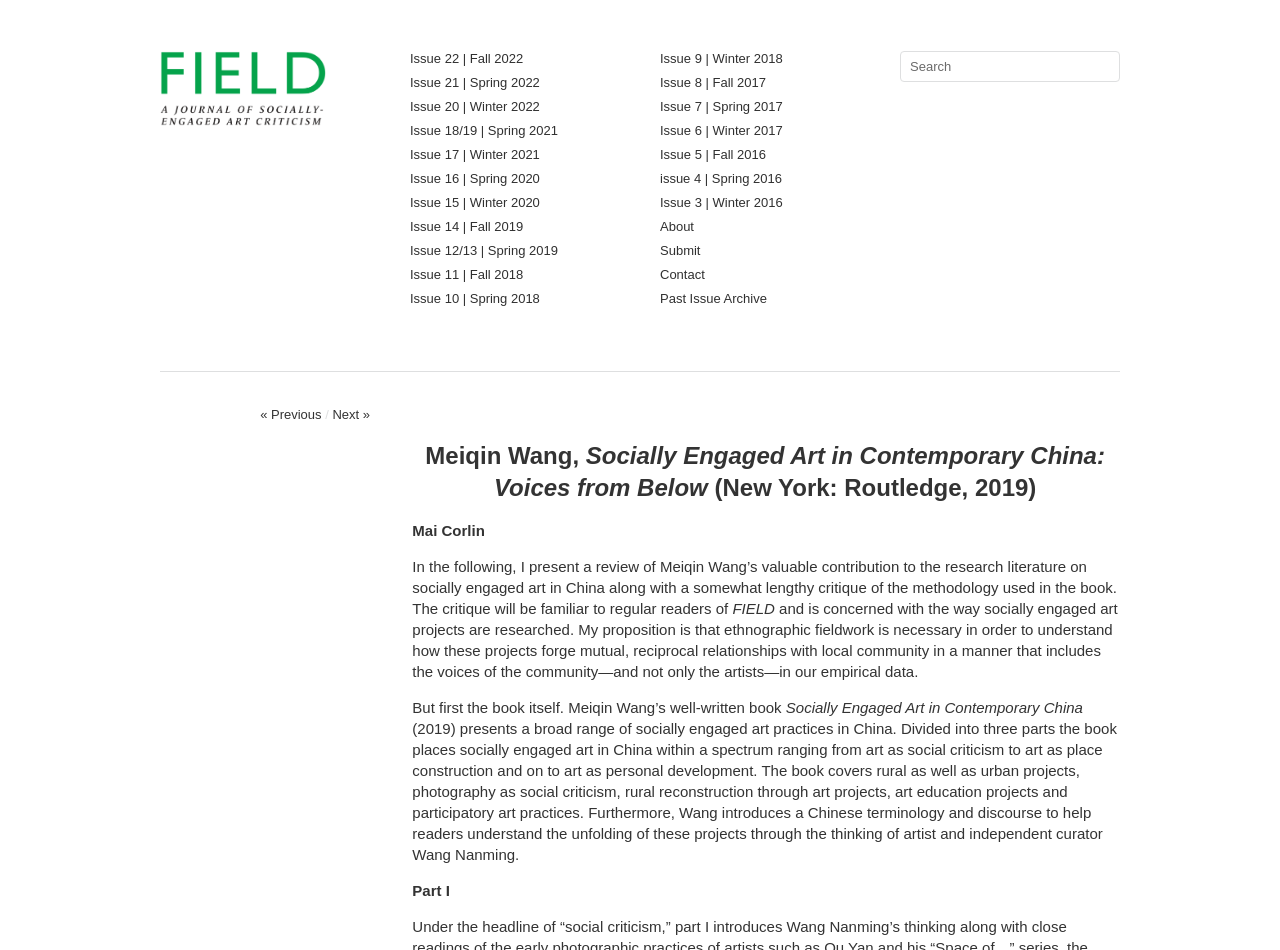Could you locate the bounding box coordinates for the section that should be clicked to accomplish this task: "Go to Issue 22".

[0.32, 0.054, 0.409, 0.069]